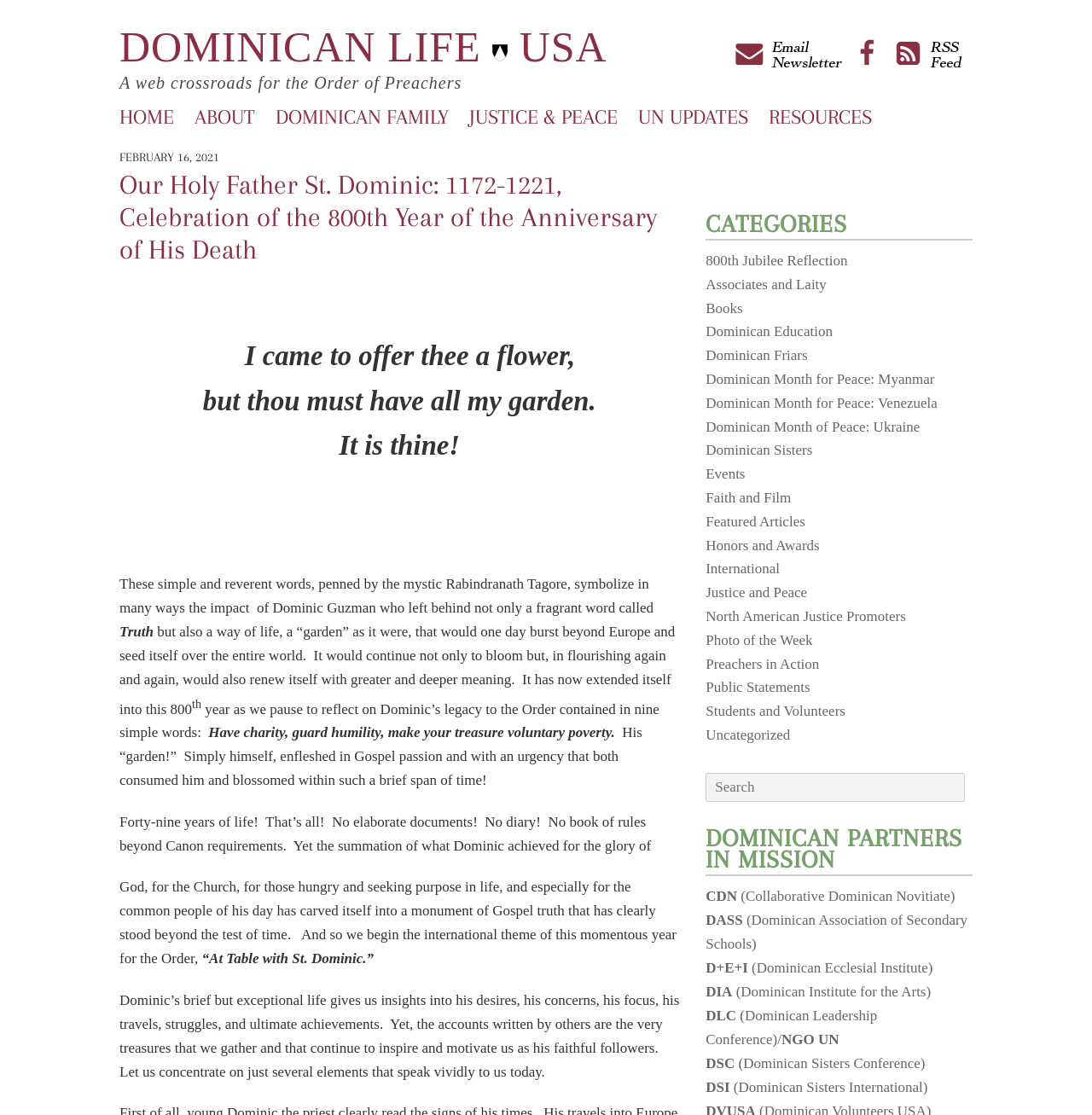What is the date mentioned in the webpage?
Give a thorough and detailed response to the question.

I found the answer by looking at the time element with the text 'FEBRUARY 16, 2021' which is located in the main content area of the webpage, indicating that it is the date mentioned in the webpage.